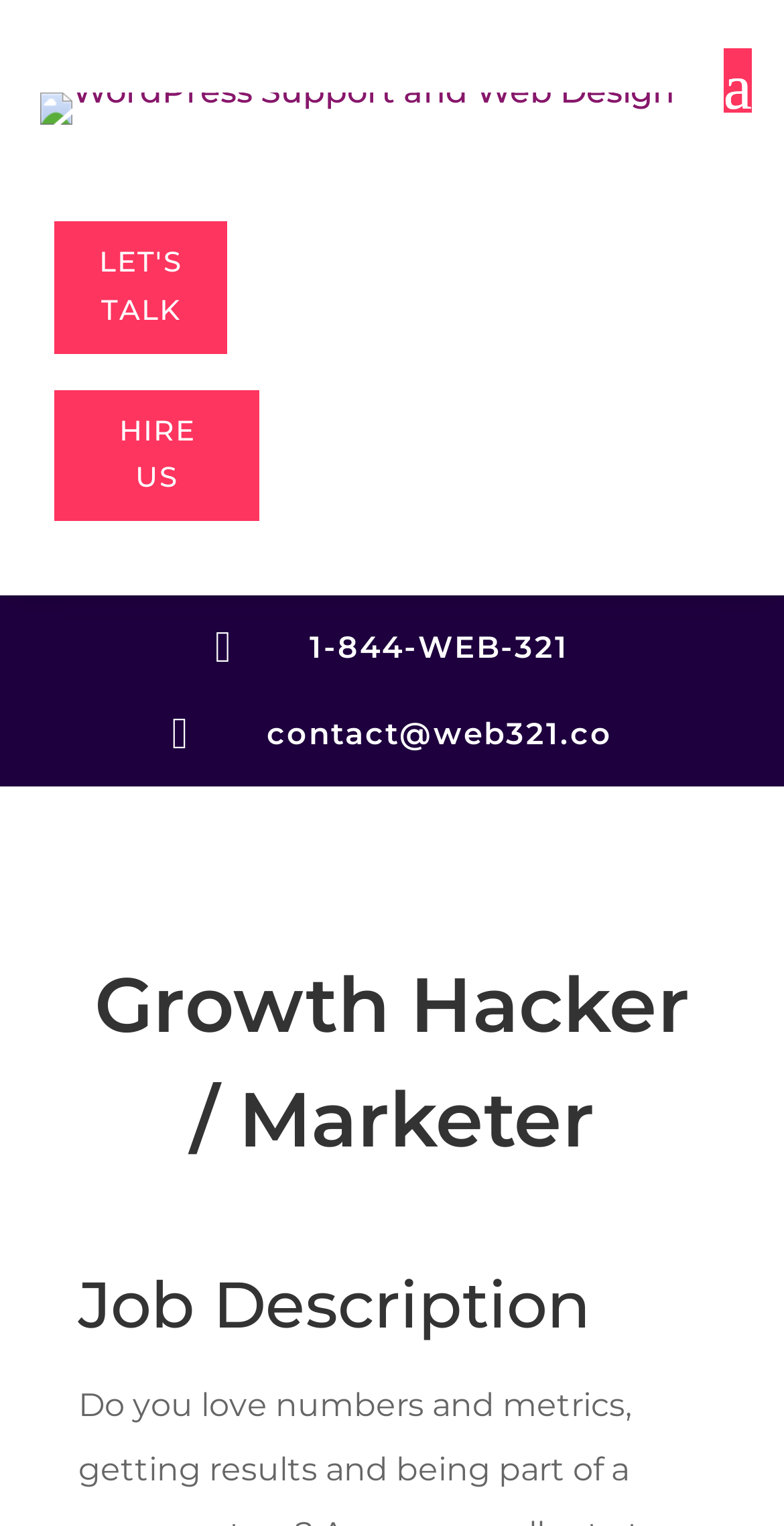Answer the question briefly using a single word or phrase: 
What is the profession mentioned on the webpage?

Growth Hacker / Marketer